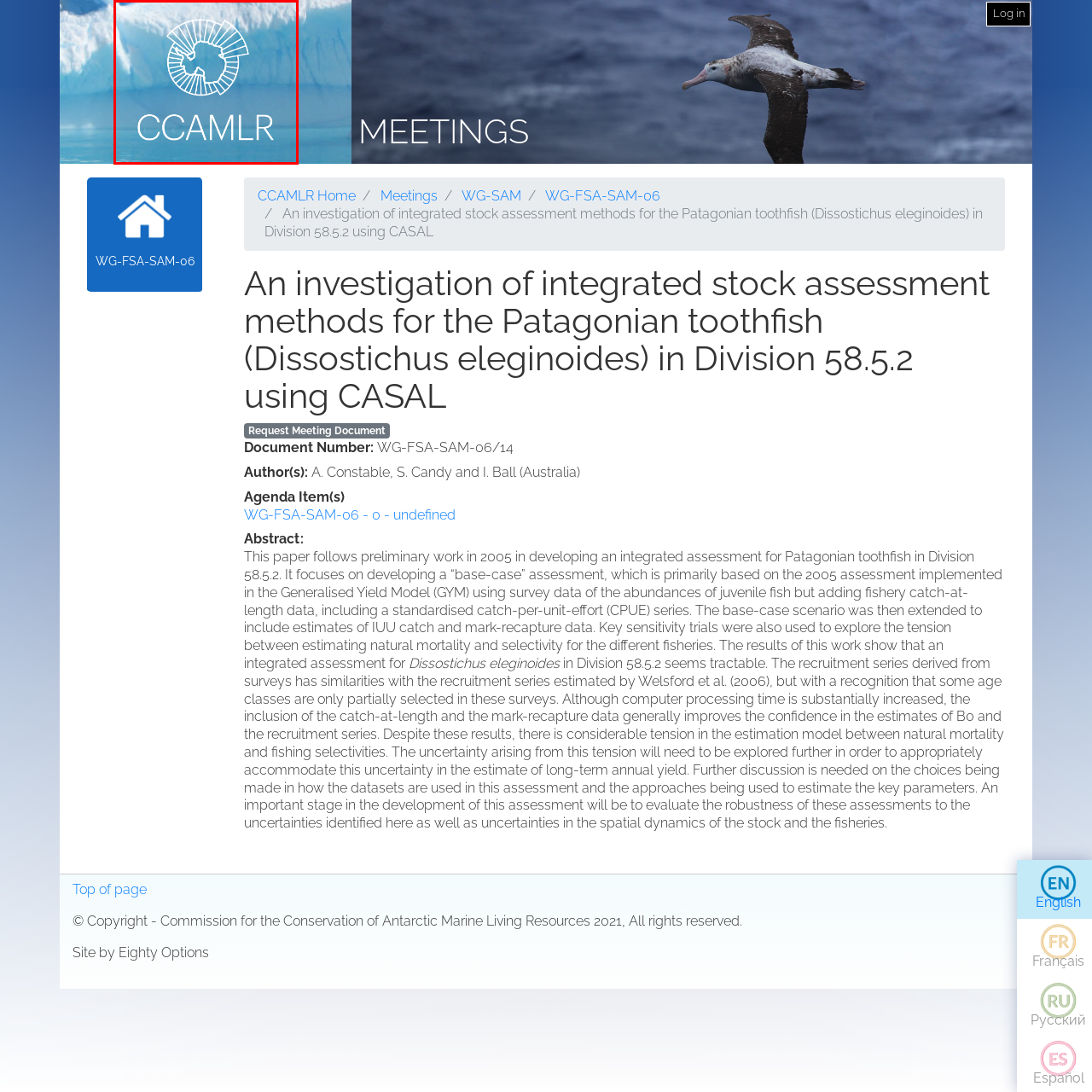What does the radiating lines in the CCAMLR logo symbolize? Analyze the image within the red bounding box and give a one-word or short-phrase response.

Commitment to sustainable management